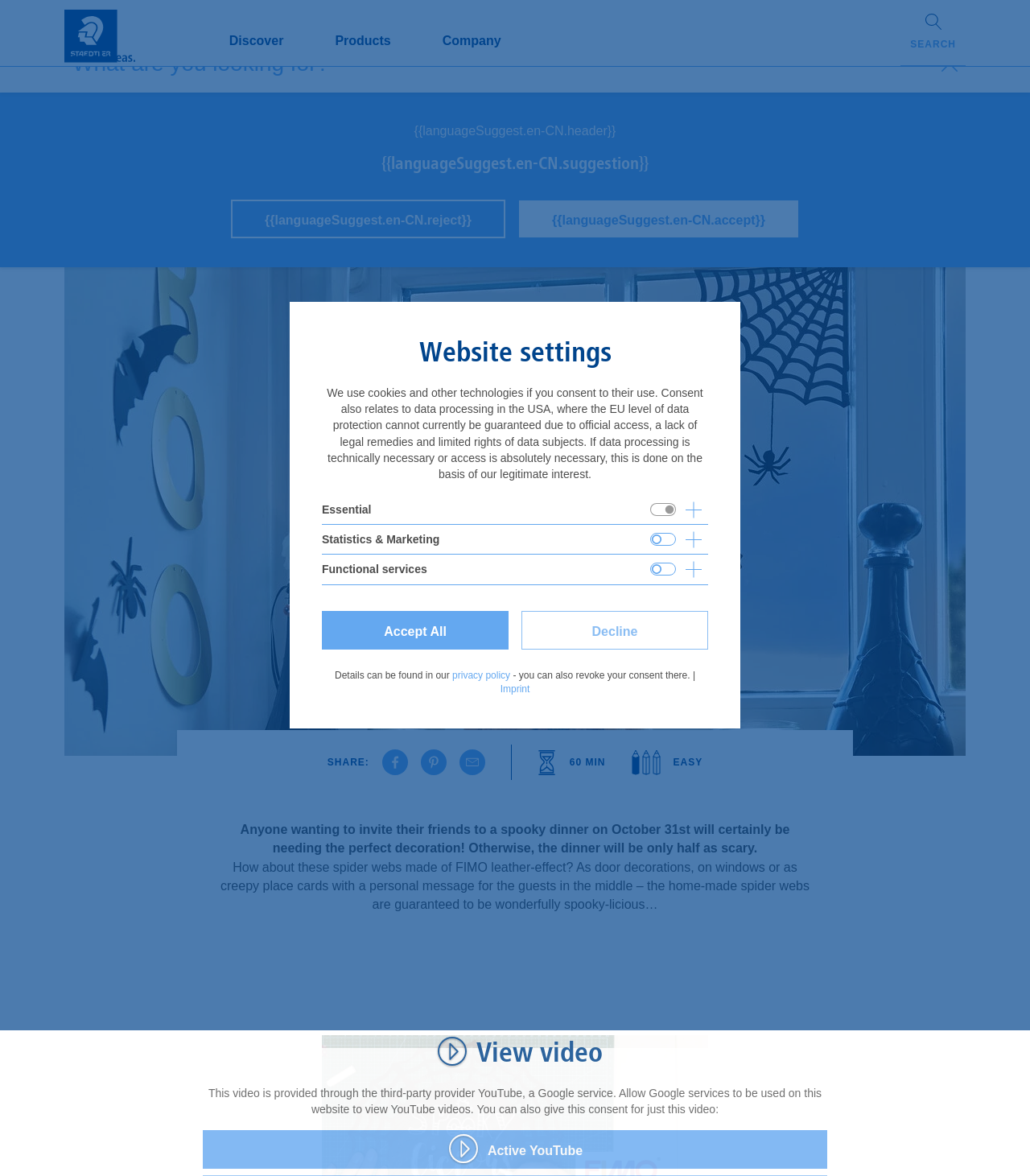What is the purpose of the decoration?
Please answer the question with as much detail and depth as you can.

I inferred this answer by reading the descriptive text on the webpage, which mentions that the decoration is suitable for a spooky dinner on October 31st. This suggests that the purpose of the decoration is to create a spooky atmosphere.